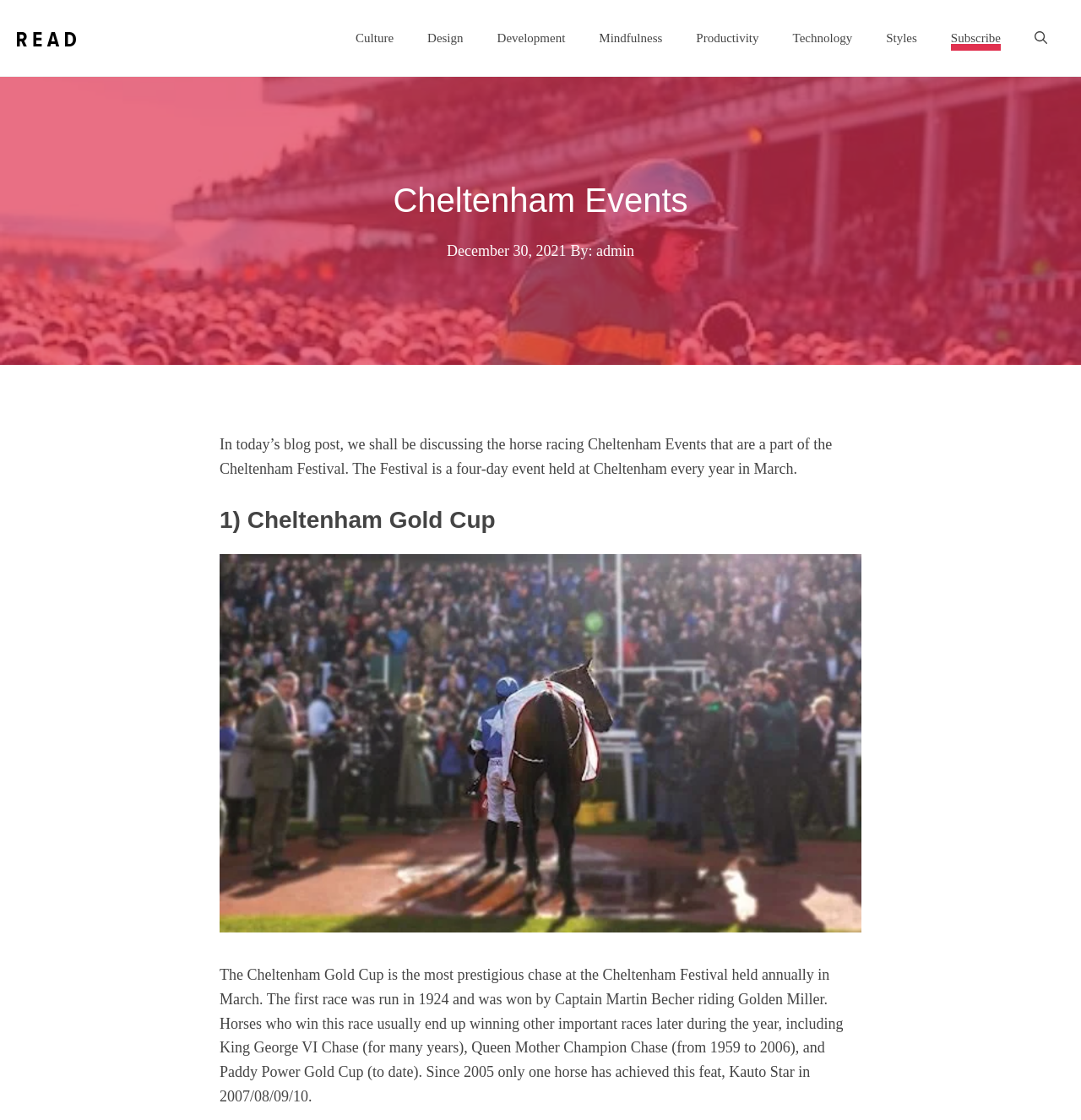Please look at the image and answer the question with a detailed explanation: When was the blog post published?

The blog post was published on December 30, 2021, as indicated by the date 'December 30, 2021'.